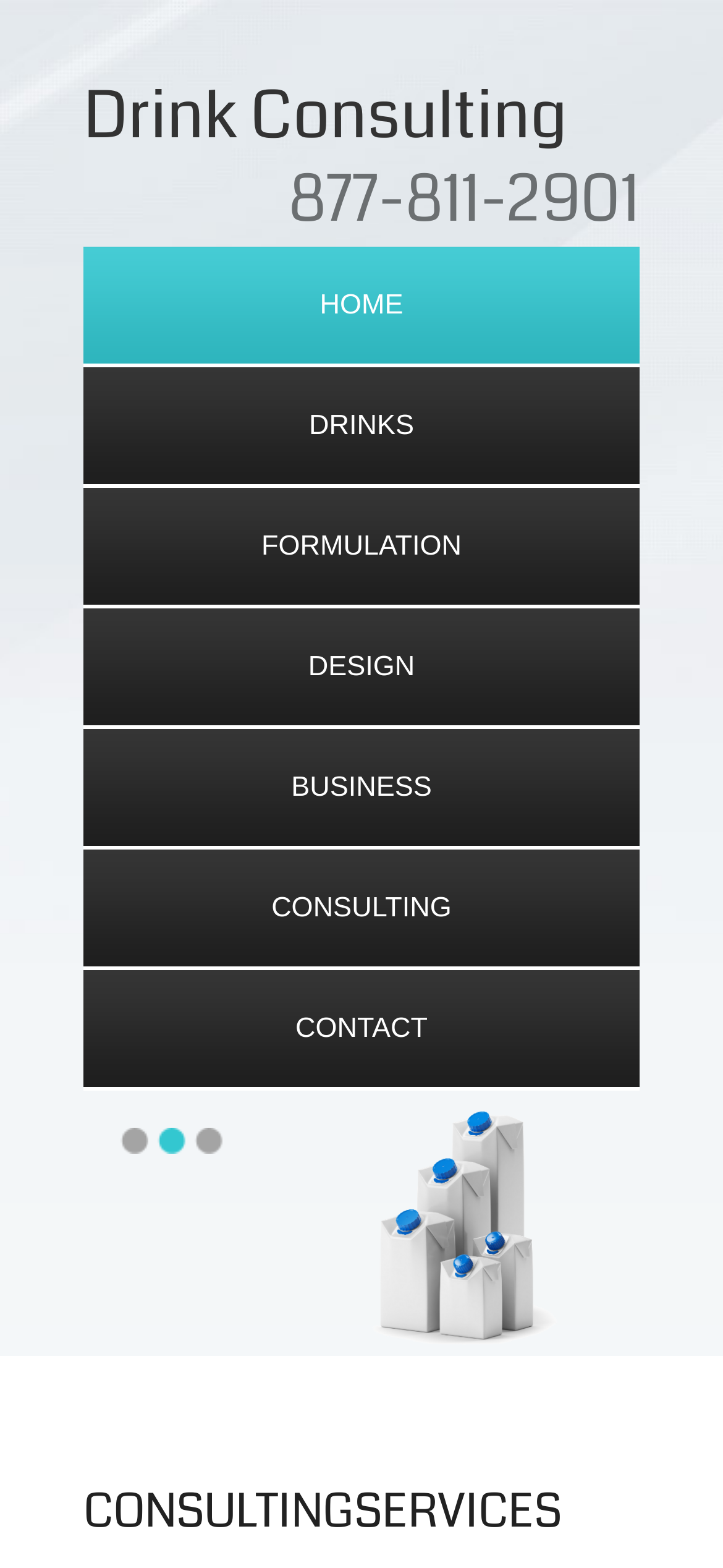Specify the bounding box coordinates for the region that must be clicked to perform the given instruction: "learn about consulting services".

[0.115, 0.946, 0.885, 0.982]